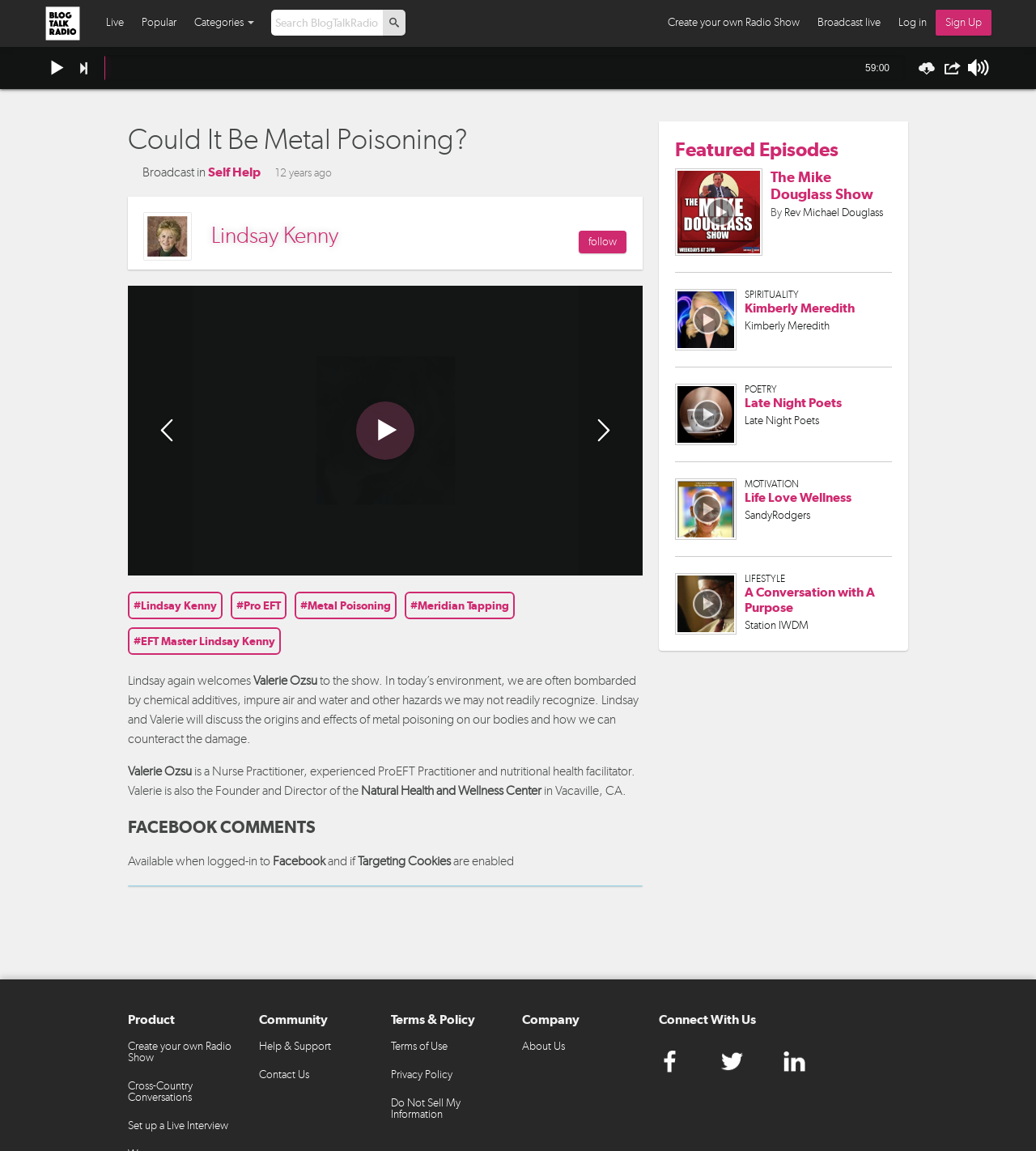Determine the bounding box coordinates for the region that must be clicked to execute the following instruction: "Log in".

[0.859, 0.004, 0.903, 0.035]